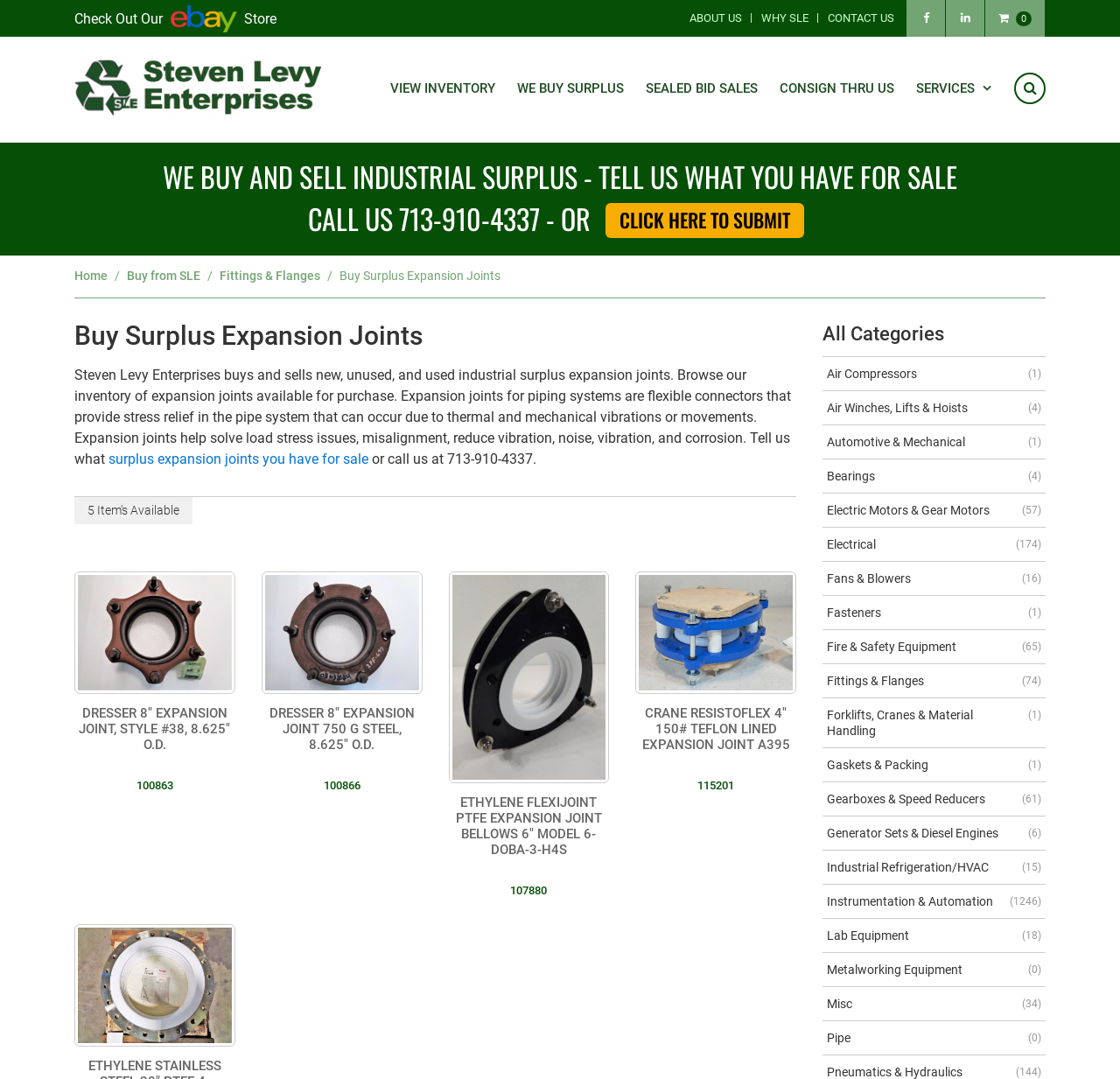Can you find and provide the title of the webpage?

Buy Surplus Expansion Joints